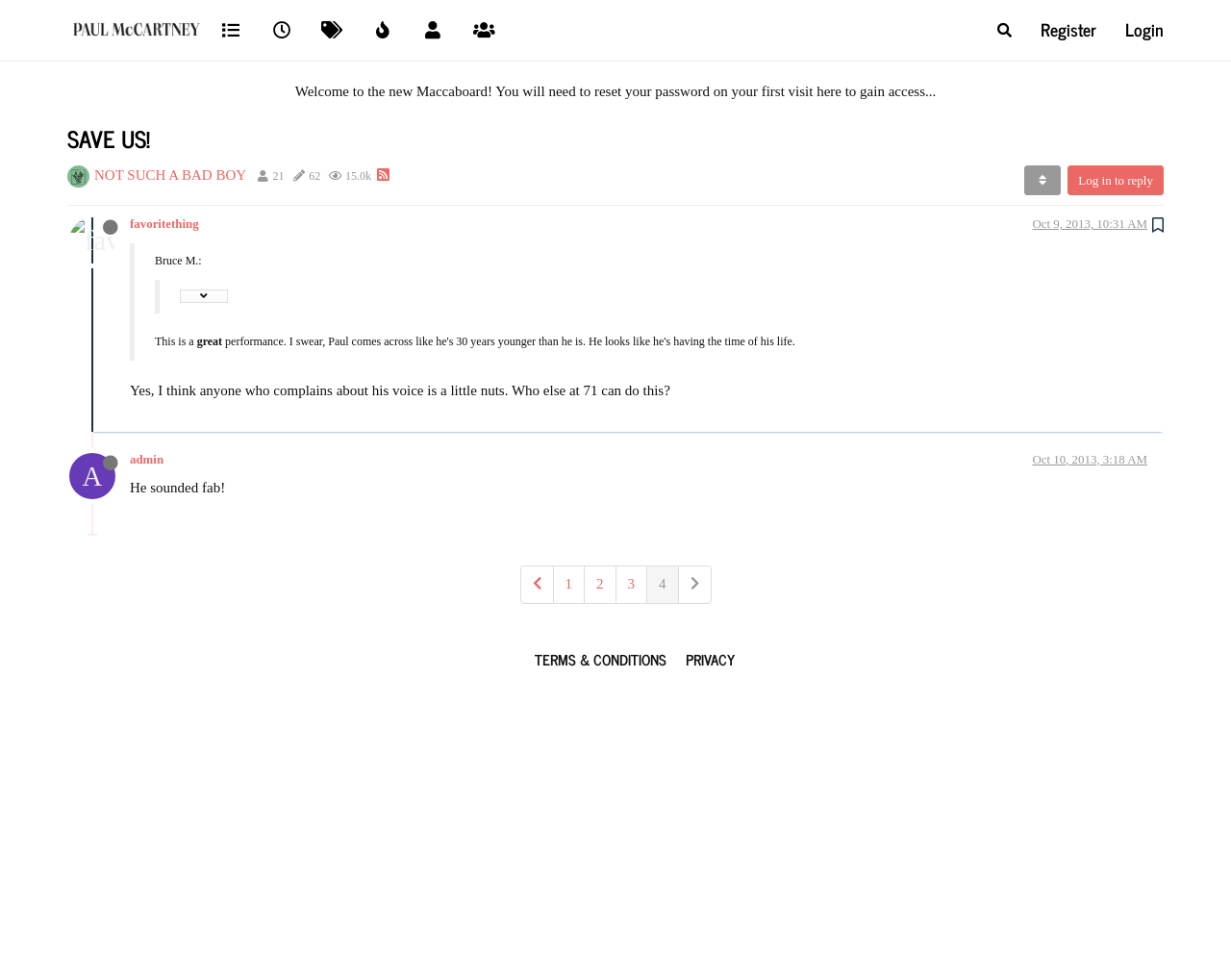How many posts does the user 'favoritething' have?
Please answer the question with as much detail as possible using the screenshot.

The user 'favoritething' has a link with the text '21' next to it, which suggests that the user has 21 posts.